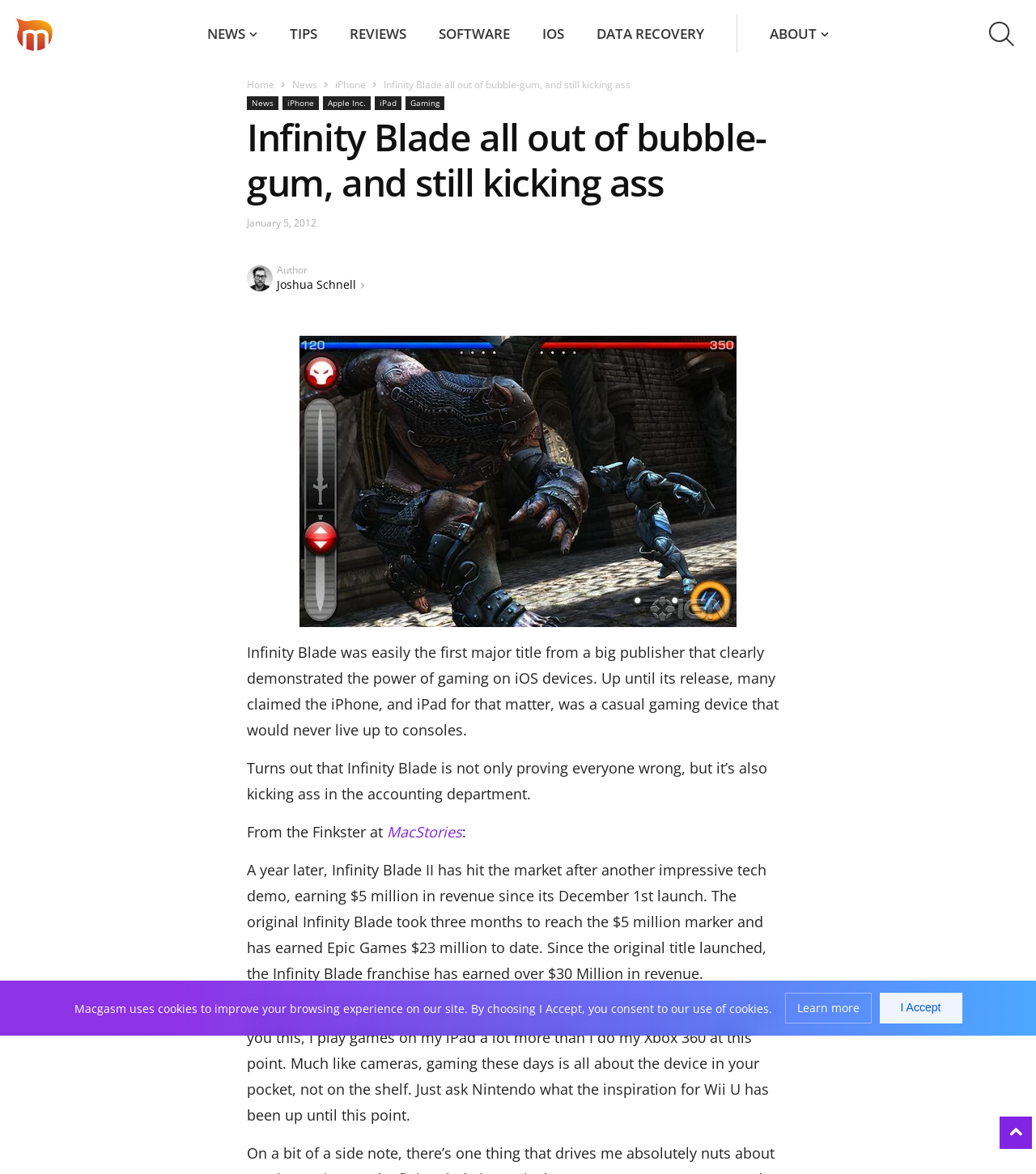Please analyze the image and provide a thorough answer to the question:
What is the date mentioned in the article?

The article mentions a specific date, 'January 5, 2012', which is the publication date of the article, so the answer is January 5, 2012.